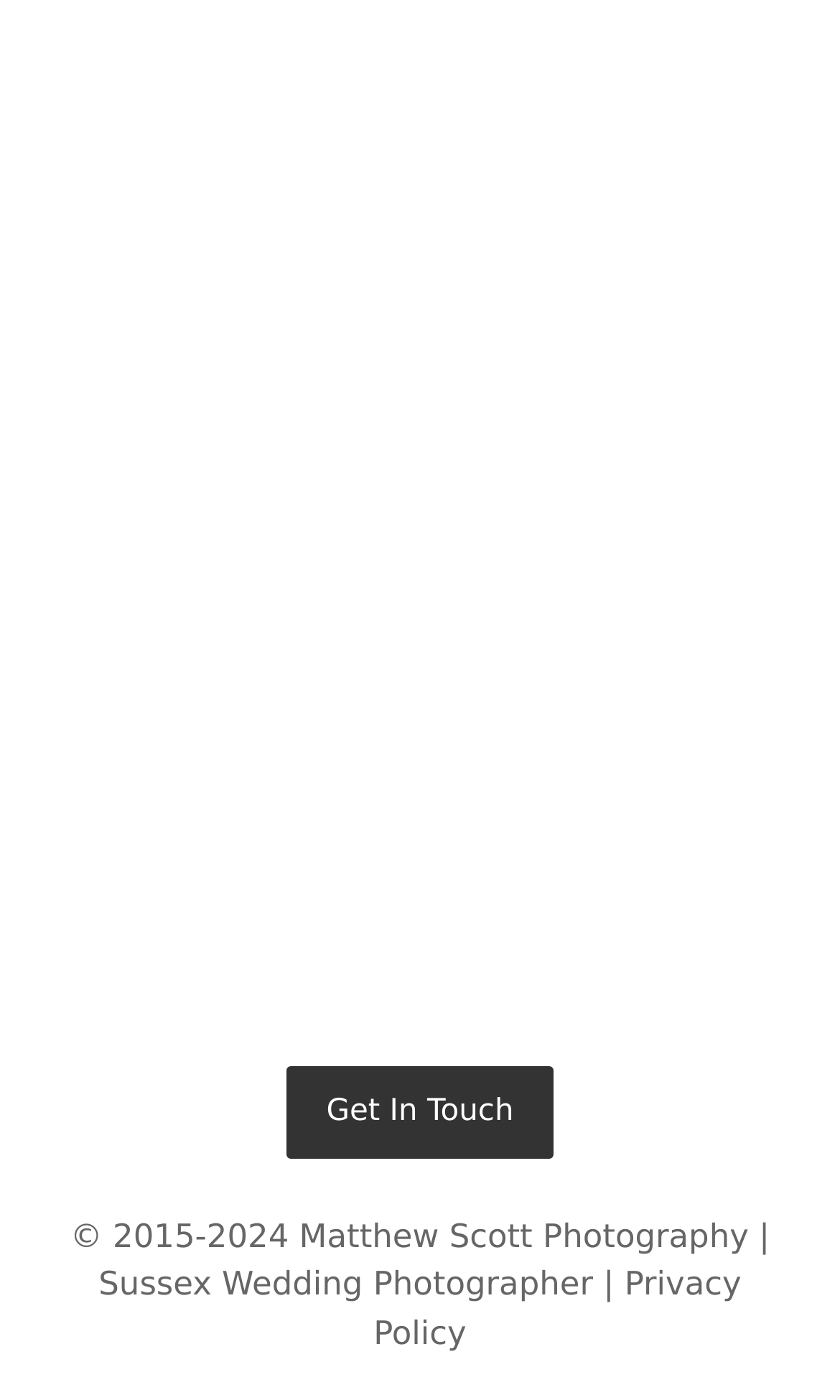Determine the bounding box for the UI element that matches this description: "Sussex Wedding Photographer".

[0.117, 0.904, 0.706, 0.931]